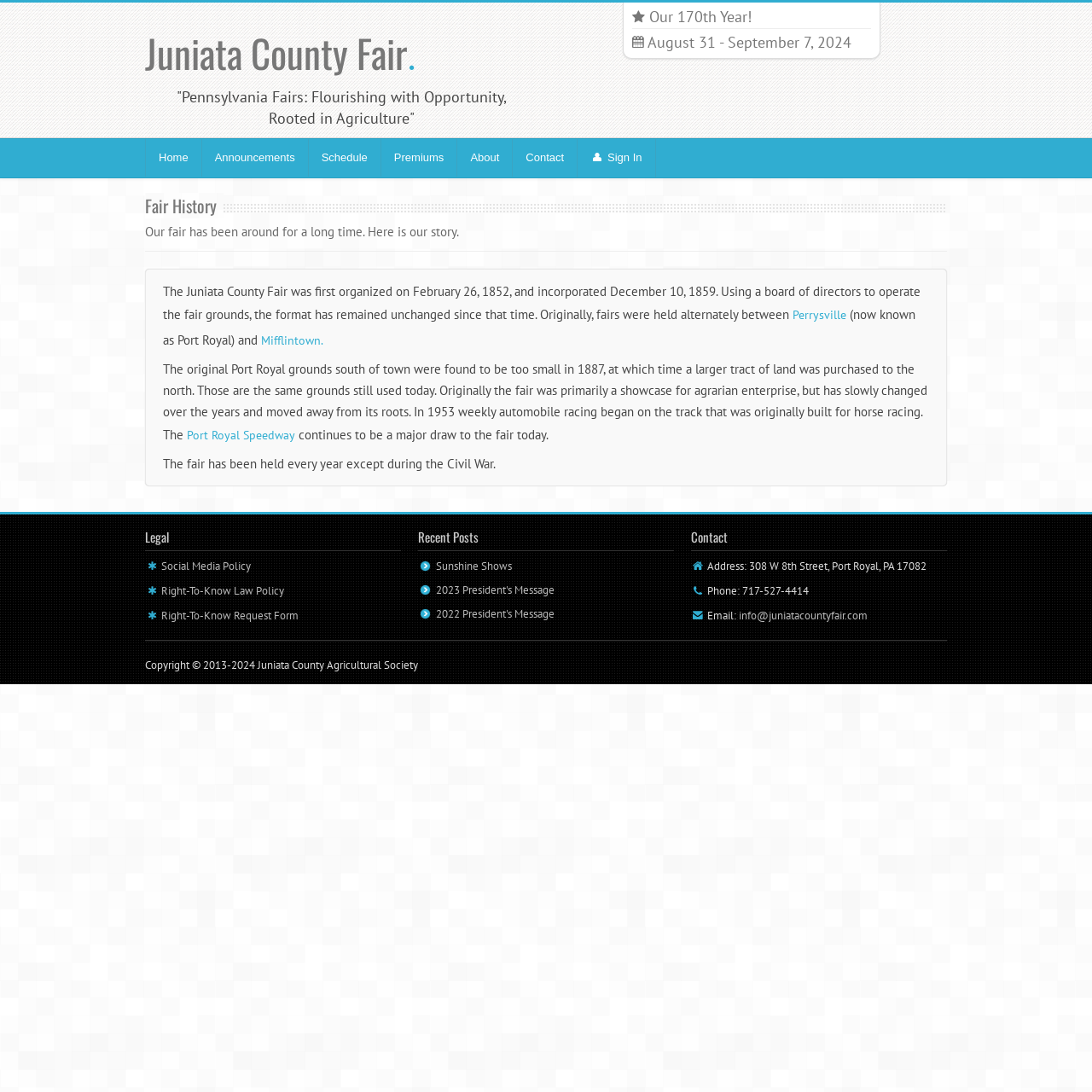Locate the bounding box coordinates of the element that needs to be clicked to carry out the instruction: "Read about Fair History". The coordinates should be given as four float numbers ranging from 0 to 1, i.e., [left, top, right, bottom].

[0.133, 0.175, 0.867, 0.202]